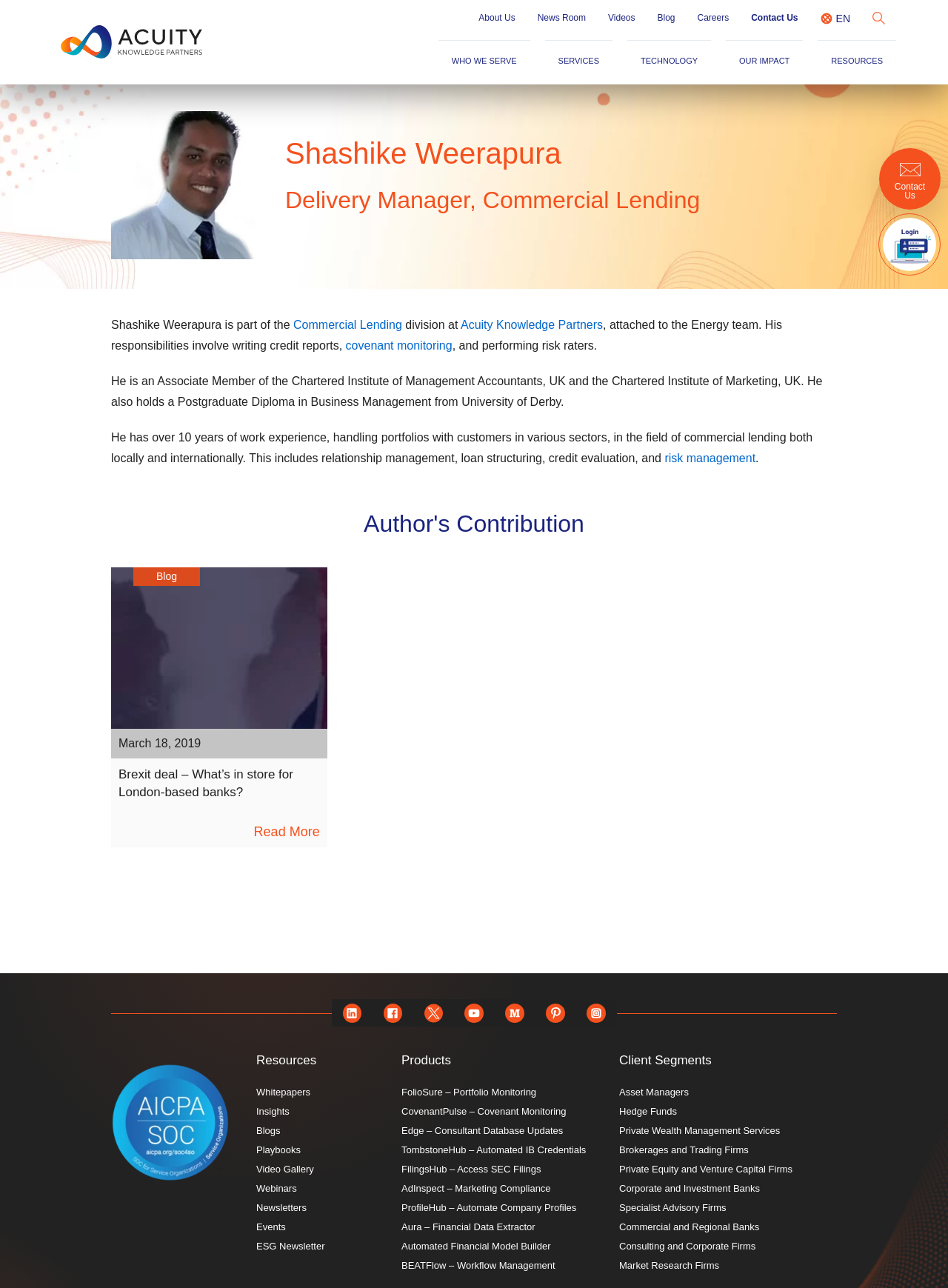Please locate the bounding box coordinates of the element that should be clicked to achieve the given instruction: "Click on the 'EN' language link".

[0.853, 0.0, 0.909, 0.031]